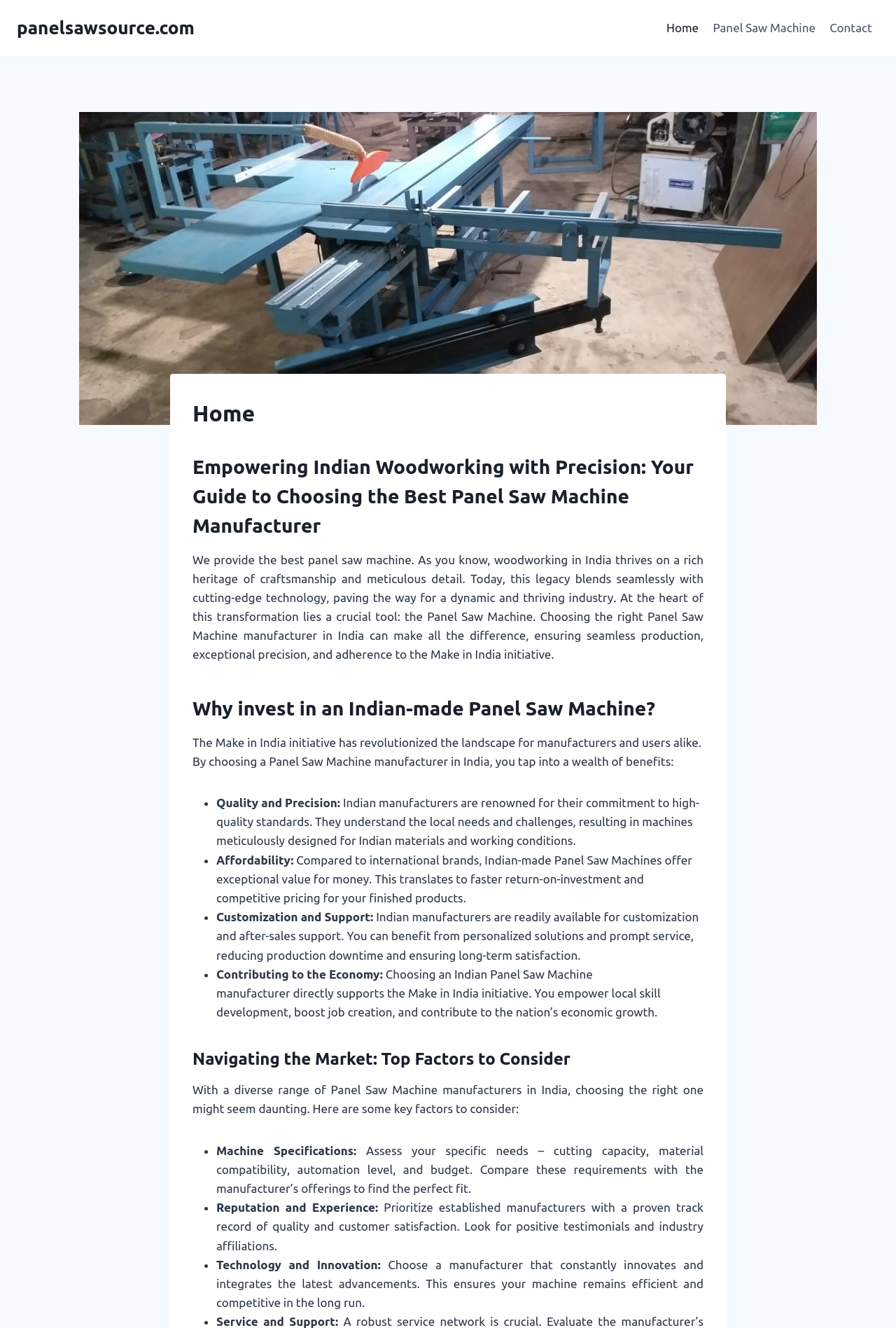Provide the bounding box for the UI element matching this description: "Panel Saw Machine".

[0.788, 0.009, 0.918, 0.034]